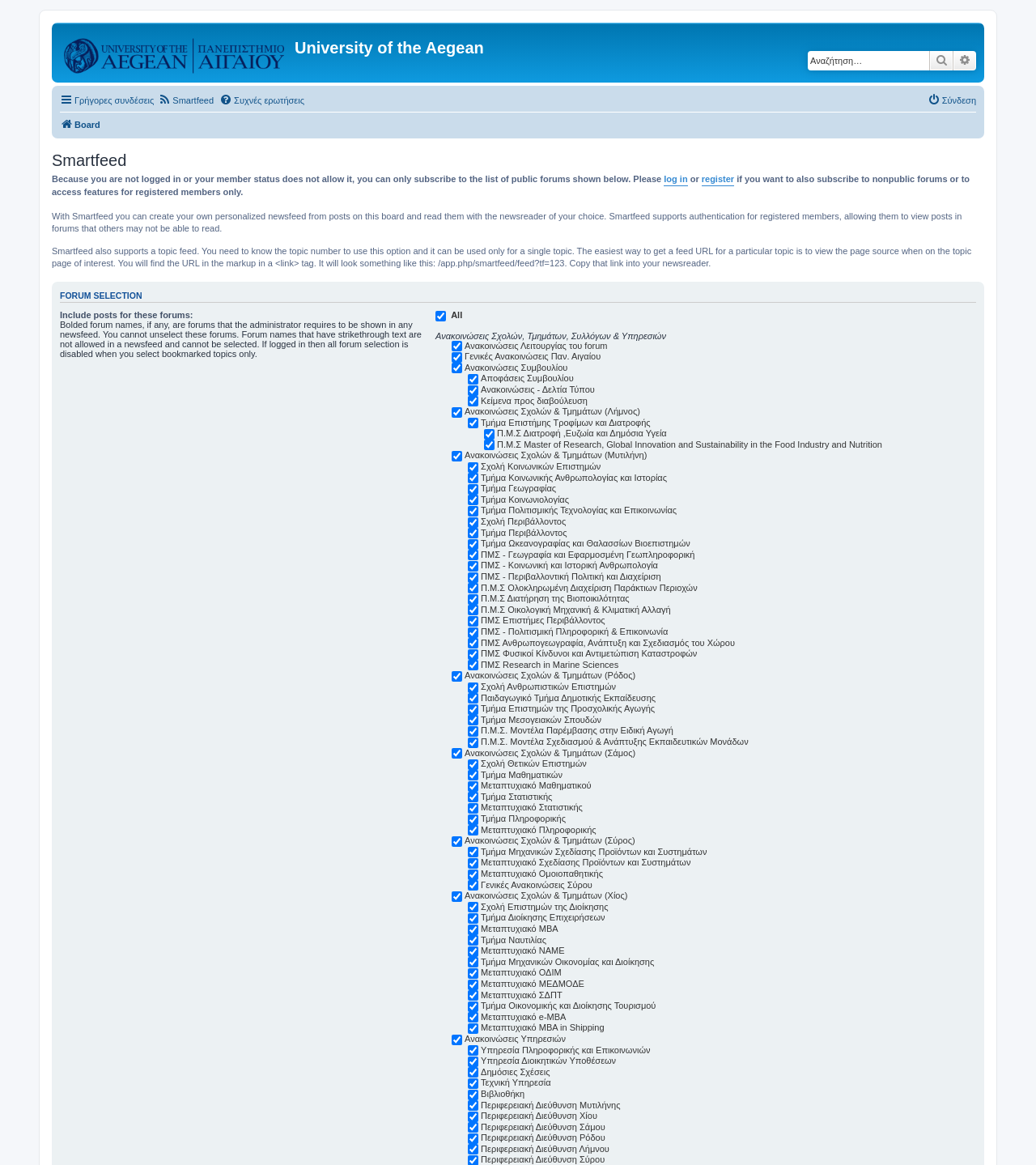Bounding box coordinates are specified in the format (top-left x, top-left y, bottom-right x, bottom-right y). All values are floating point numbers bounded between 0 and 1. Please provide the bounding box coordinate of the region this sentence describes: Ειδική αναζήτηση

[0.92, 0.044, 0.942, 0.061]